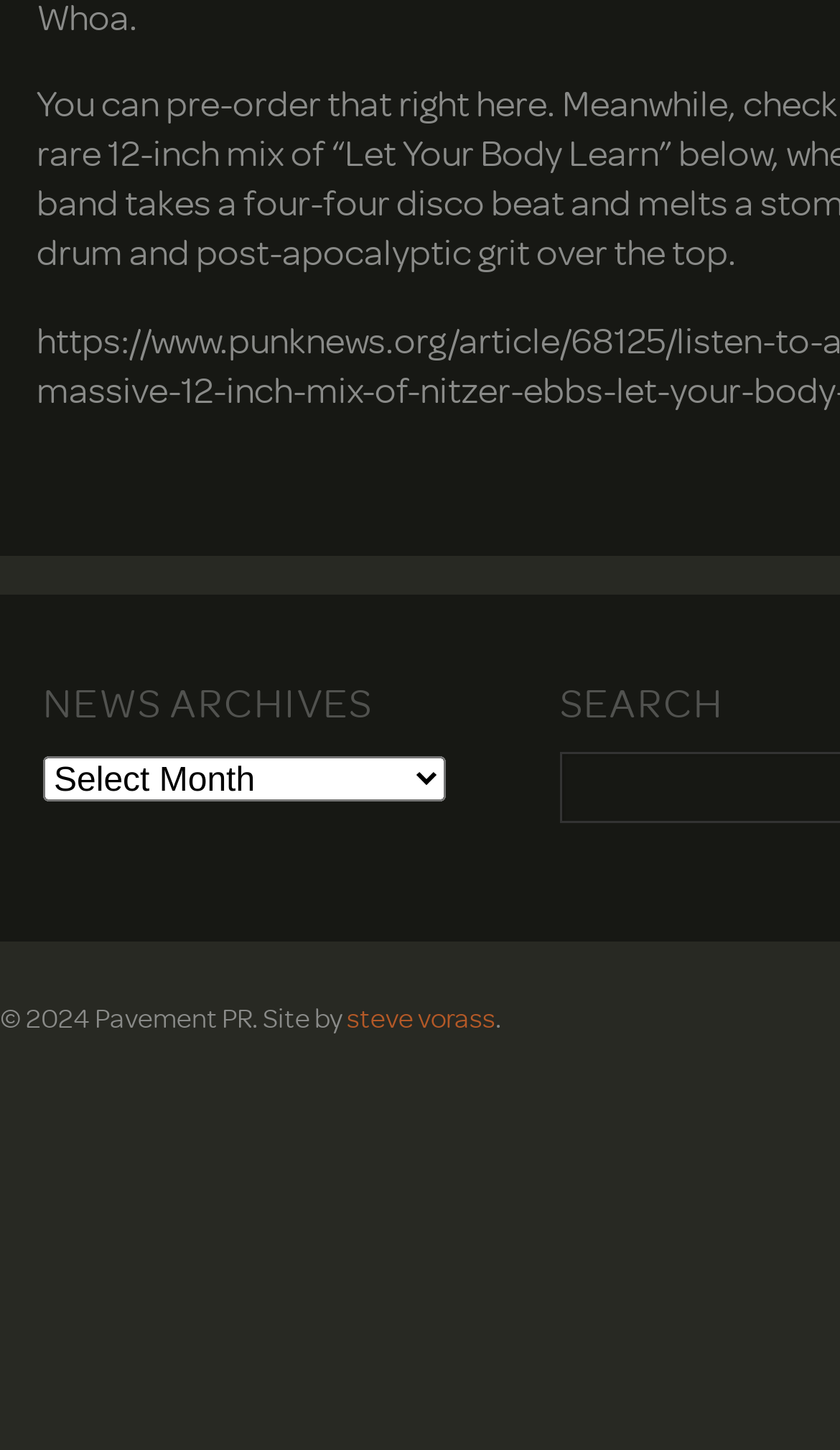Identify the bounding box coordinates for the UI element described by the following text: "Online shopping". Provide the coordinates as four float numbers between 0 and 1, in the format [left, top, right, bottom].

None